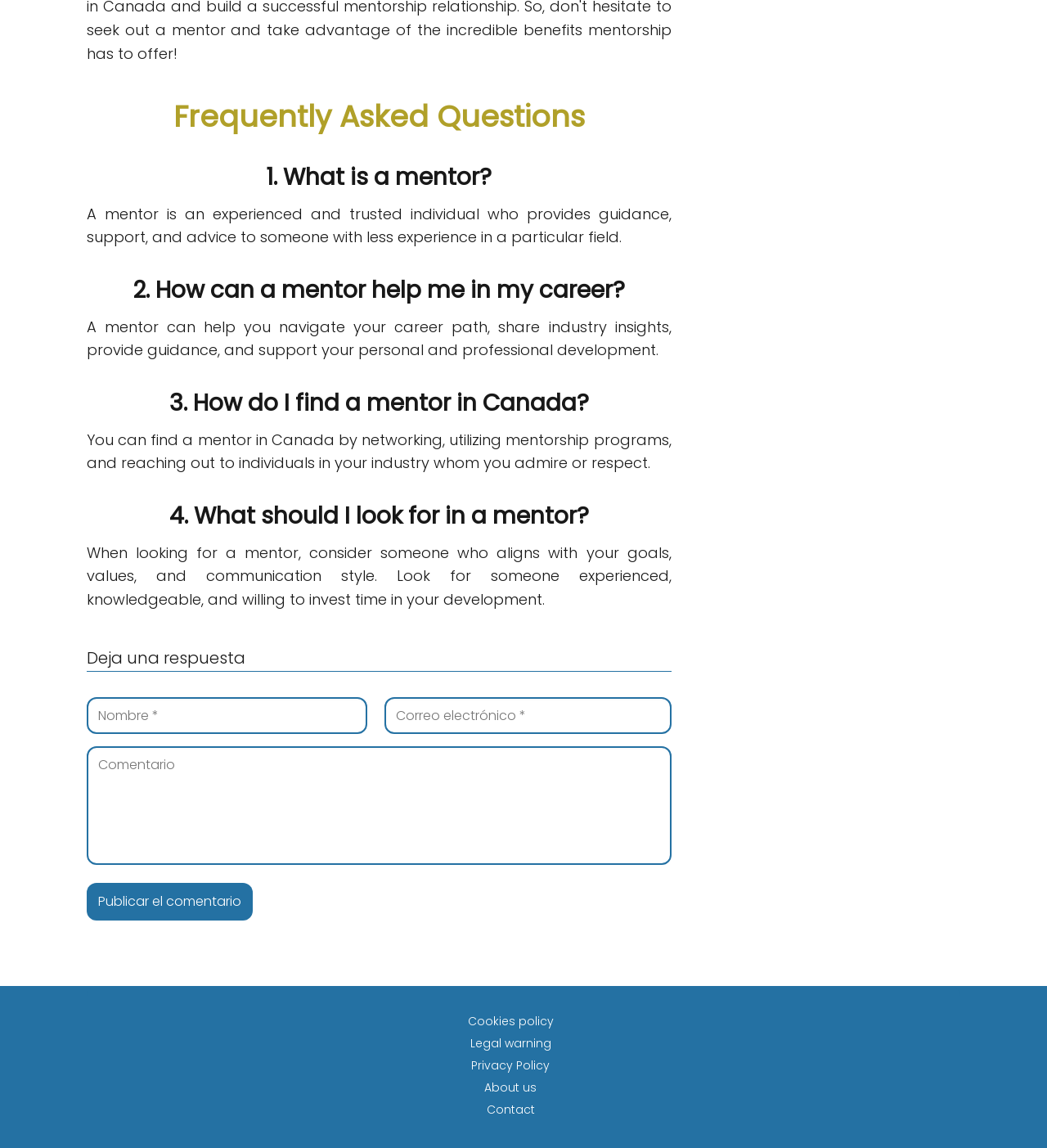Refer to the screenshot and answer the following question in detail:
How many FAQs are listed on this page?

I counted the number of headings that start with a question number, and there are four of them: '1. What is a mentor?', '2. How can a mentor help me in my career?', '3. How do I find a mentor in Canada?', and '4. What should I look for in a mentor?'.